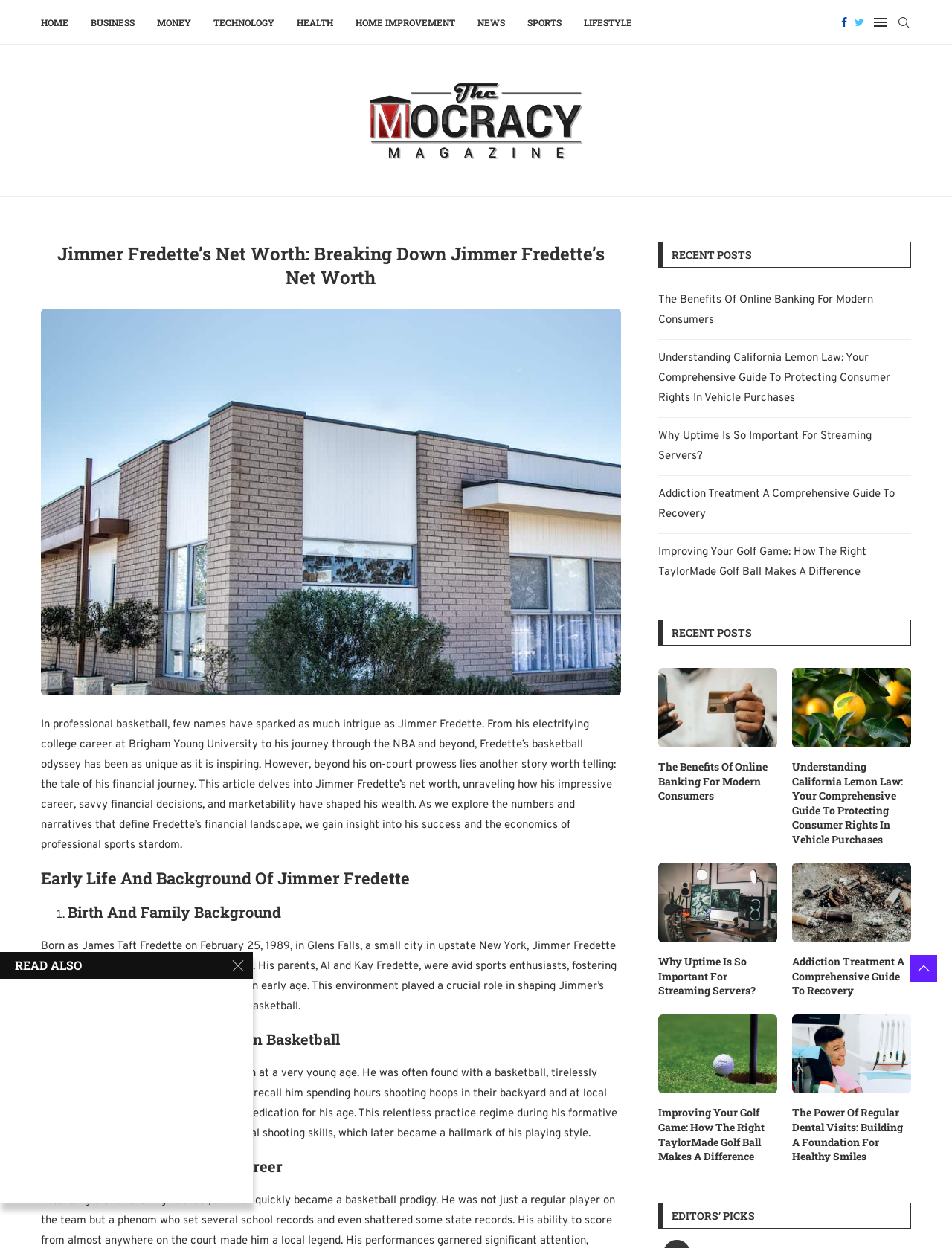How many sections are there in the sidebar?
Please give a detailed and thorough answer to the question, covering all relevant points.

I counted the number of sections in the sidebar, which are 'RECENT POSTS', 'EDITORS’ PICKS', and 'READ ALSO X'.